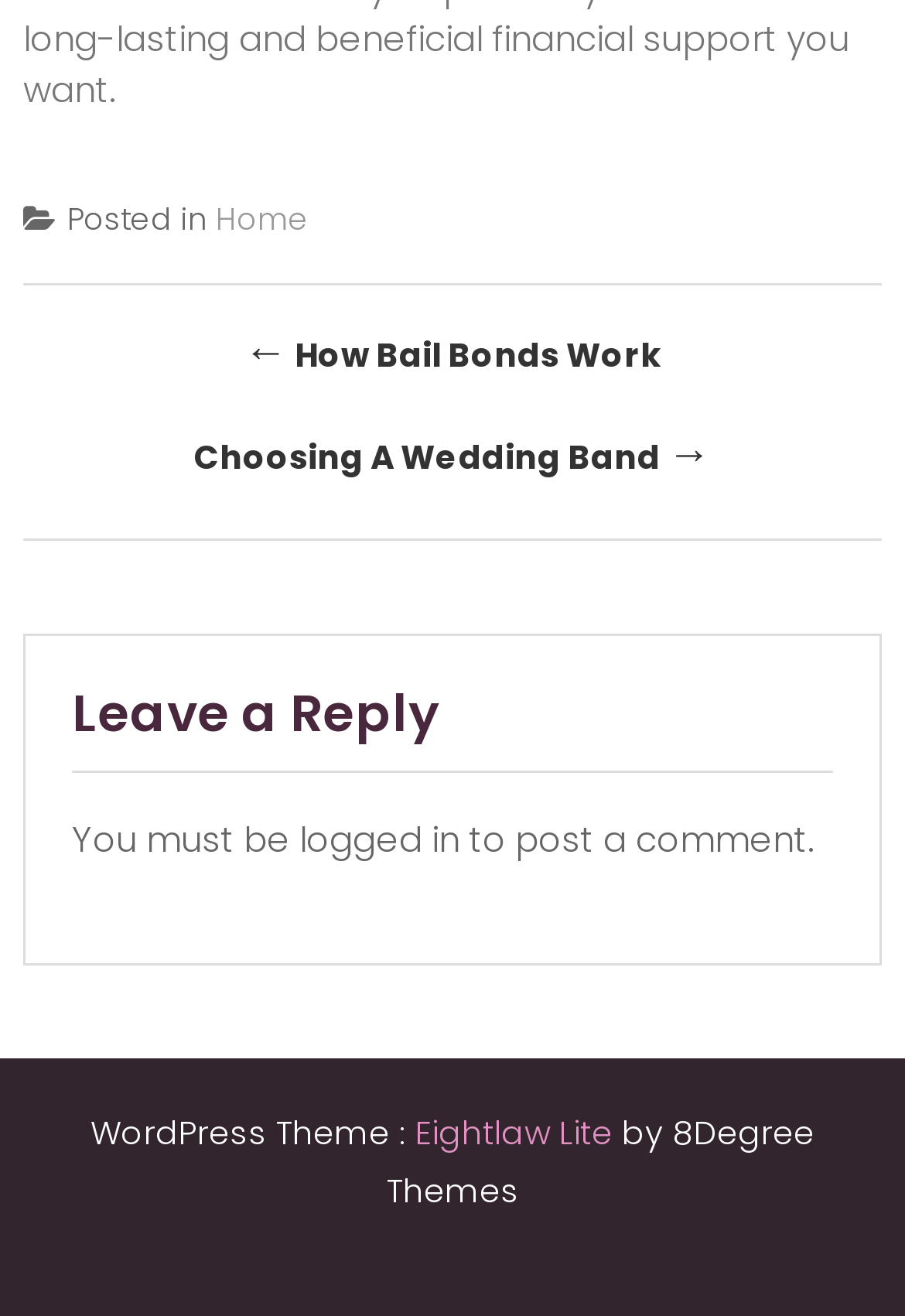Please provide a brief answer to the question using only one word or phrase: 
What is the purpose of the links above the footer?

Post navigation